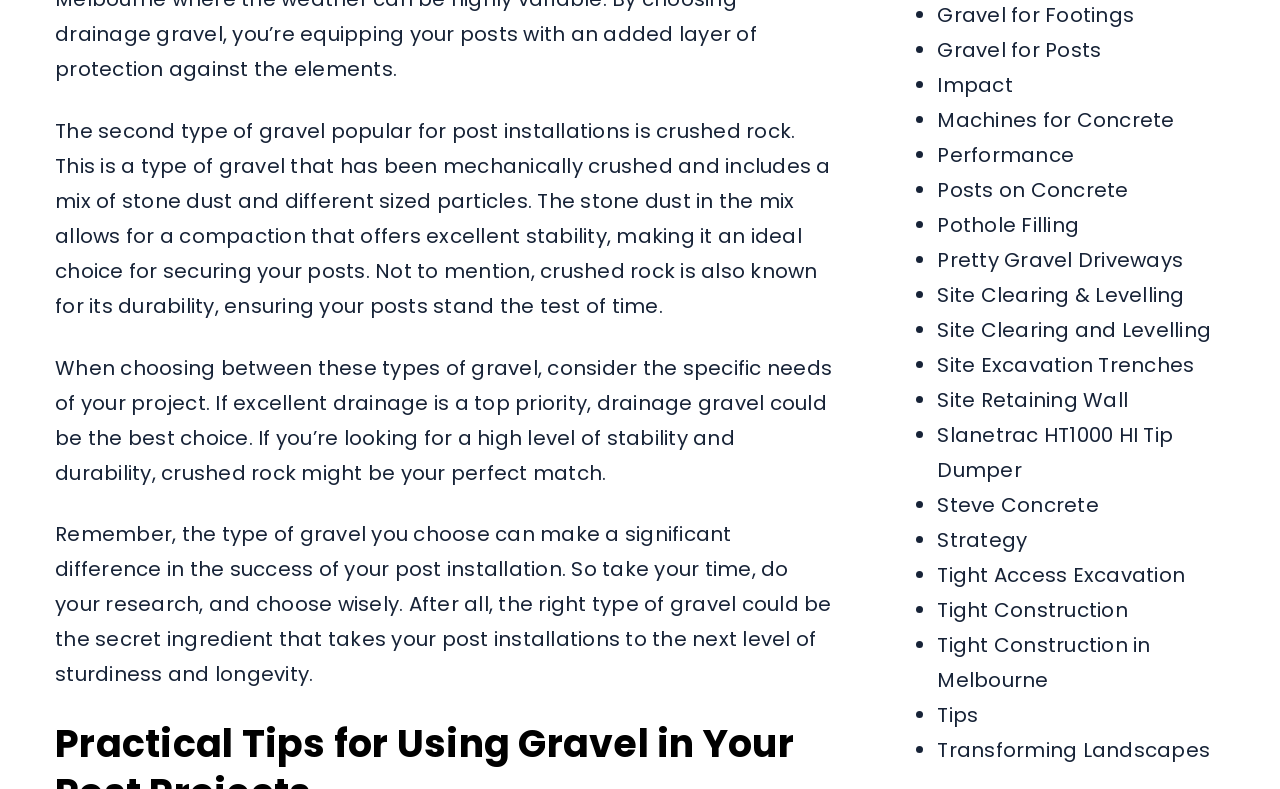Please identify the bounding box coordinates of the area that needs to be clicked to fulfill the following instruction: "Click on 'Gravel for Footings'."

[0.732, 0.002, 0.886, 0.037]